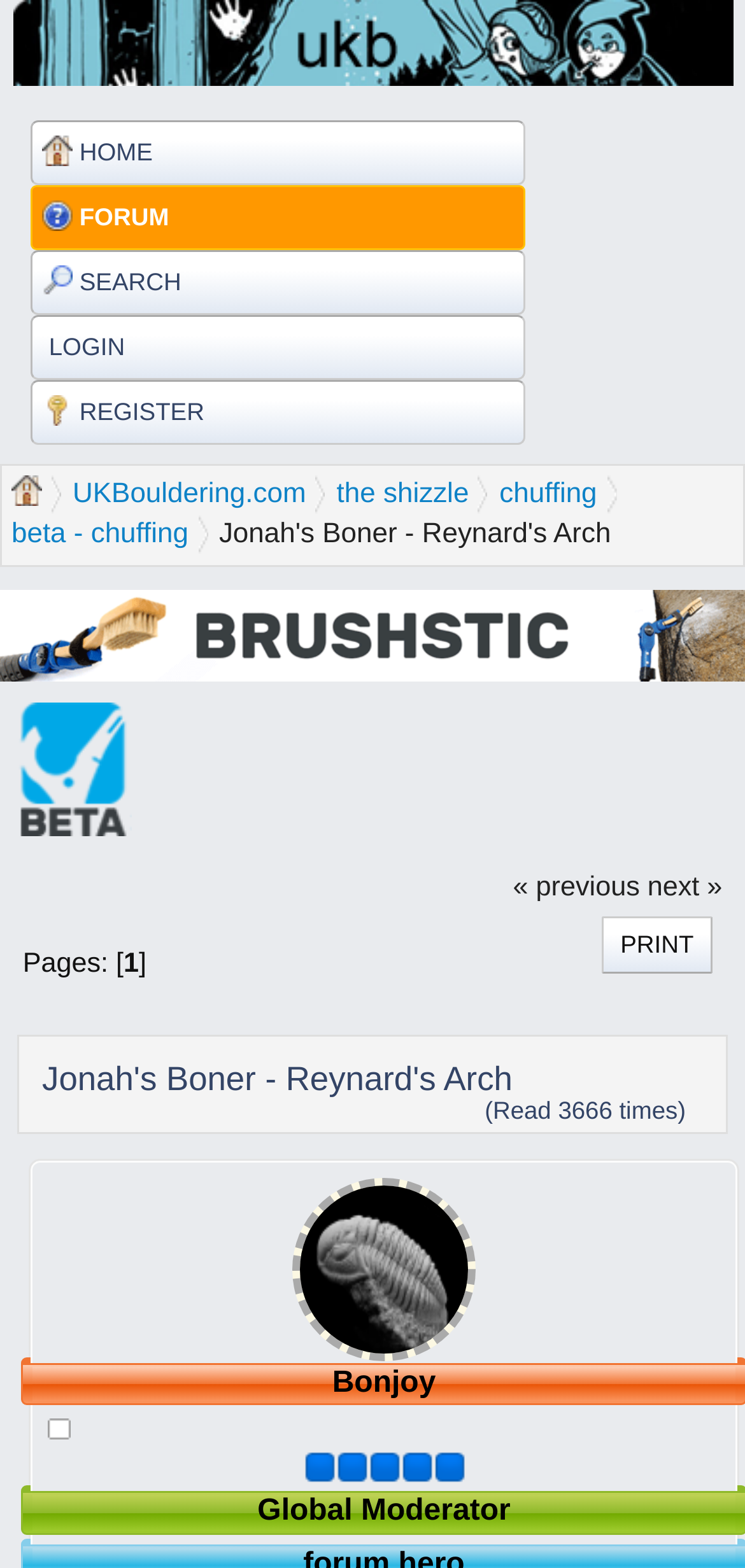Please reply with a single word or brief phrase to the question: 
What is the role of the user 'Bonjoy'?

Global Moderator